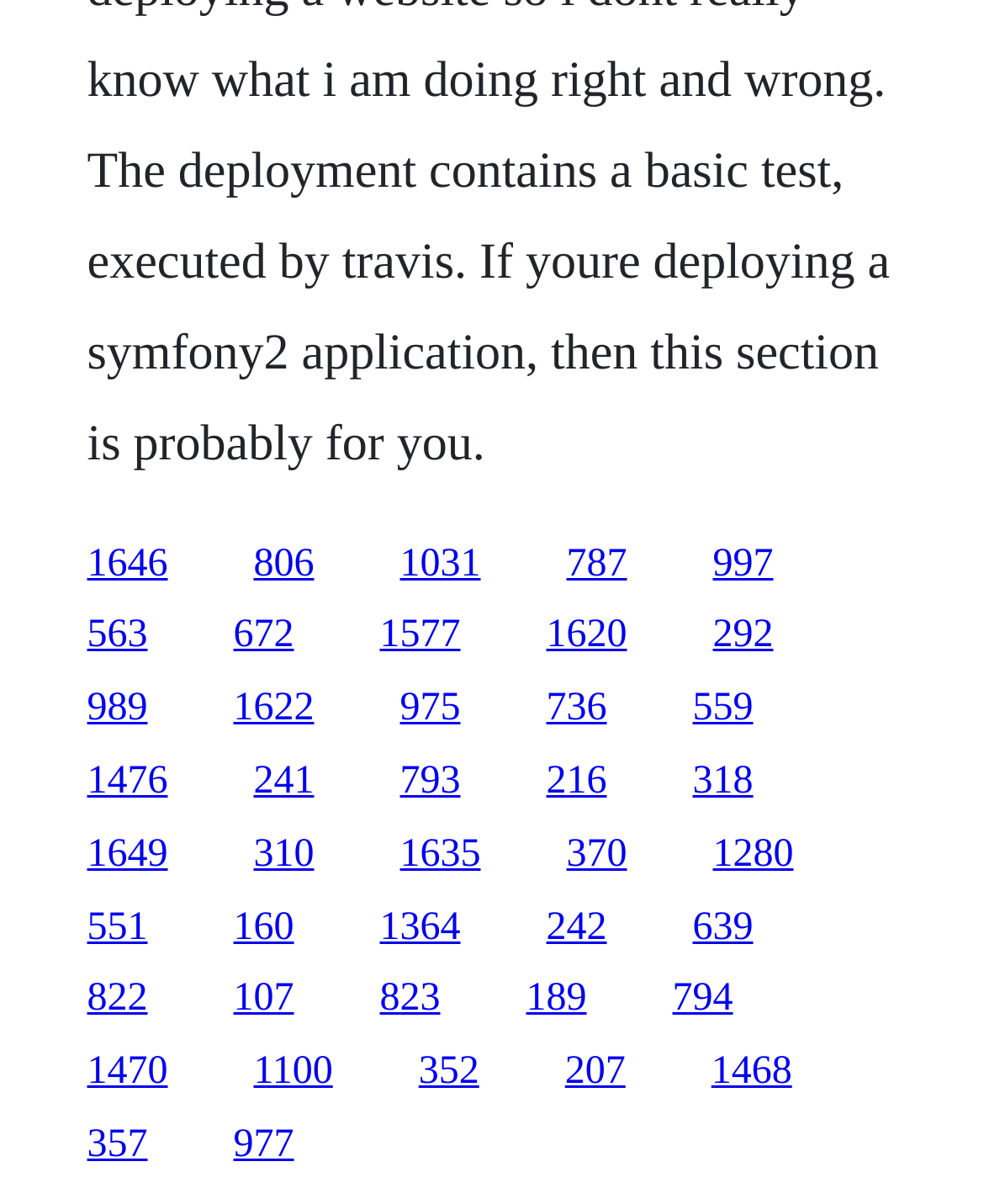What is the approximate height of each link?
Please respond to the question with a detailed and well-explained answer.

By analyzing the bounding box coordinates of the links, I can see that the height of each link is approximately between 0.036 and 0.046, which suggests that the links are of similar height.